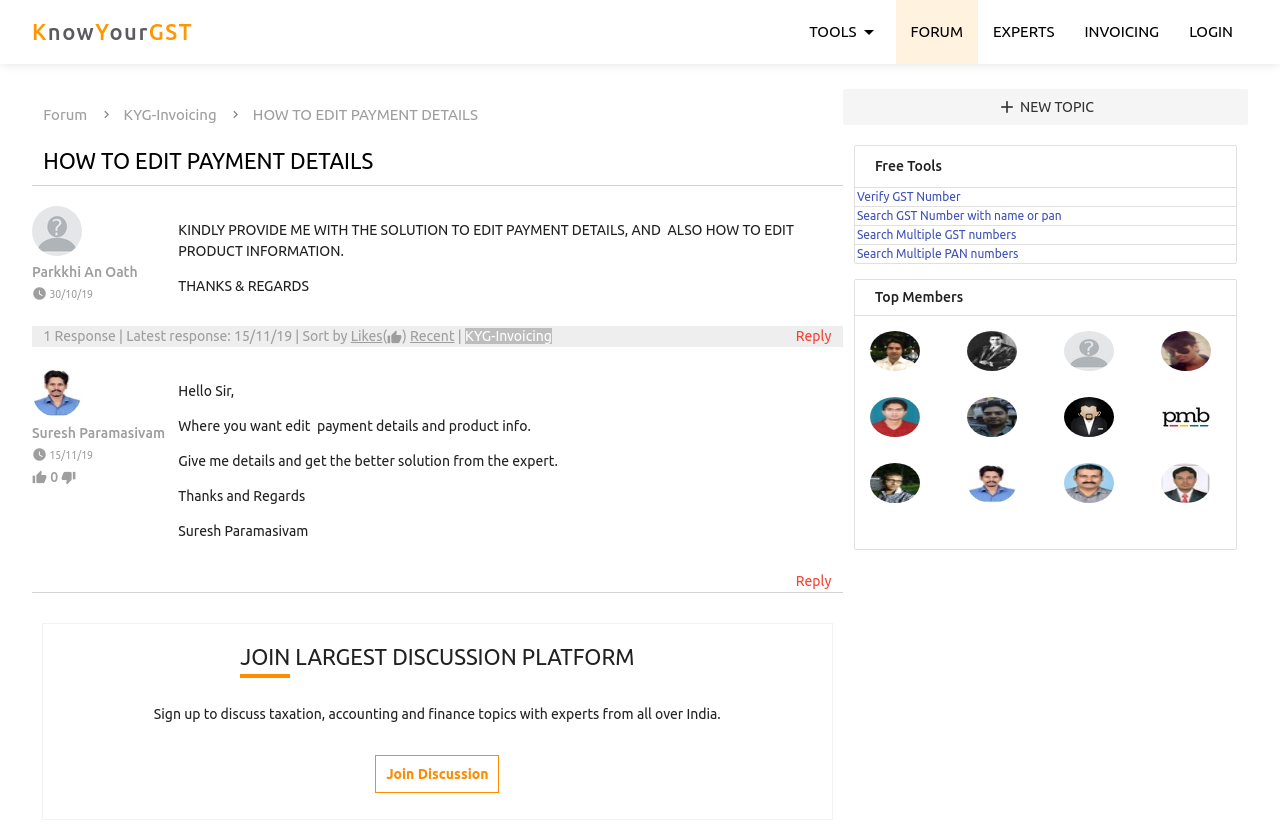Determine the bounding box coordinates (top-left x, top-left y, bottom-right x, bottom-right y) of the UI element described in the following text: Search Multiple GST numbers

[0.669, 0.271, 0.794, 0.287]